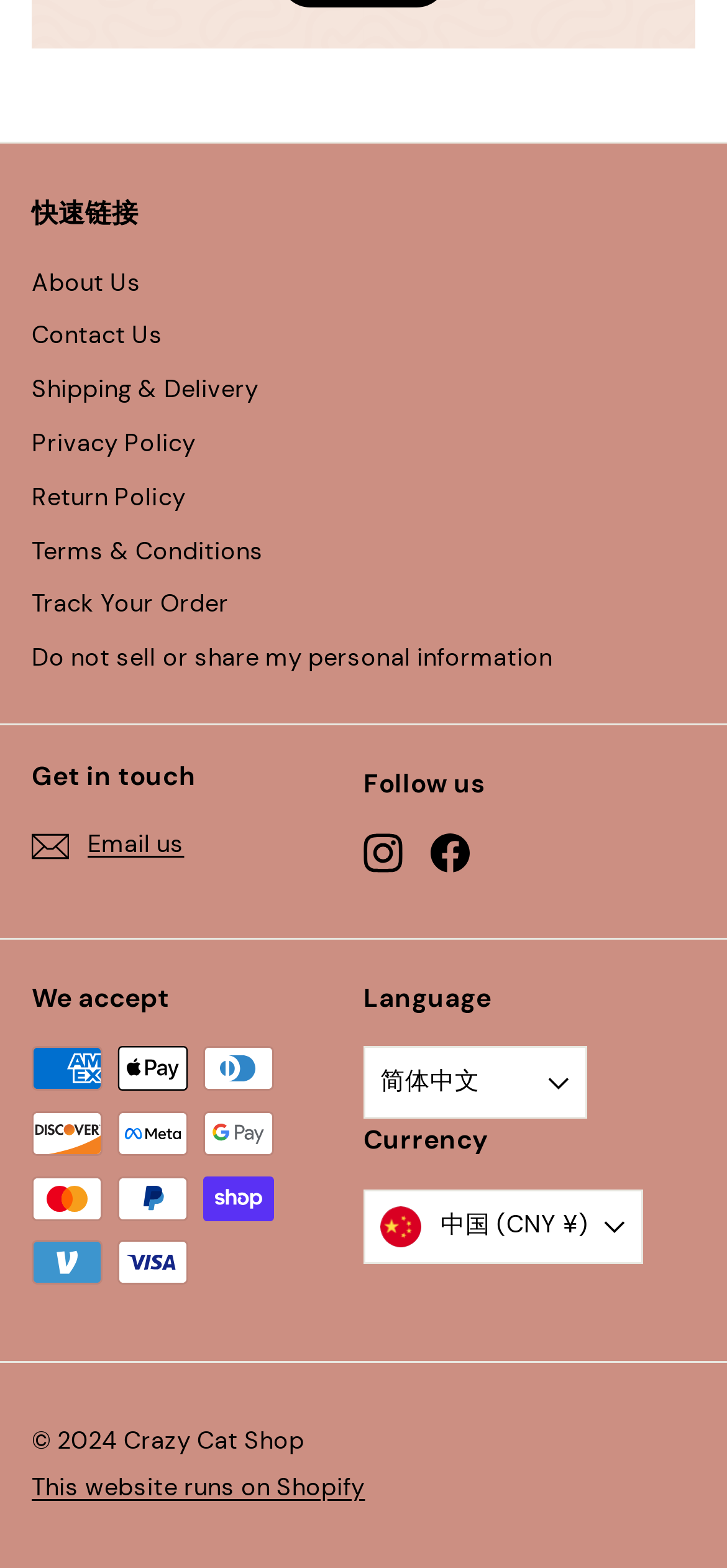How many payment methods are accepted?
Your answer should be a single word or phrase derived from the screenshot.

10